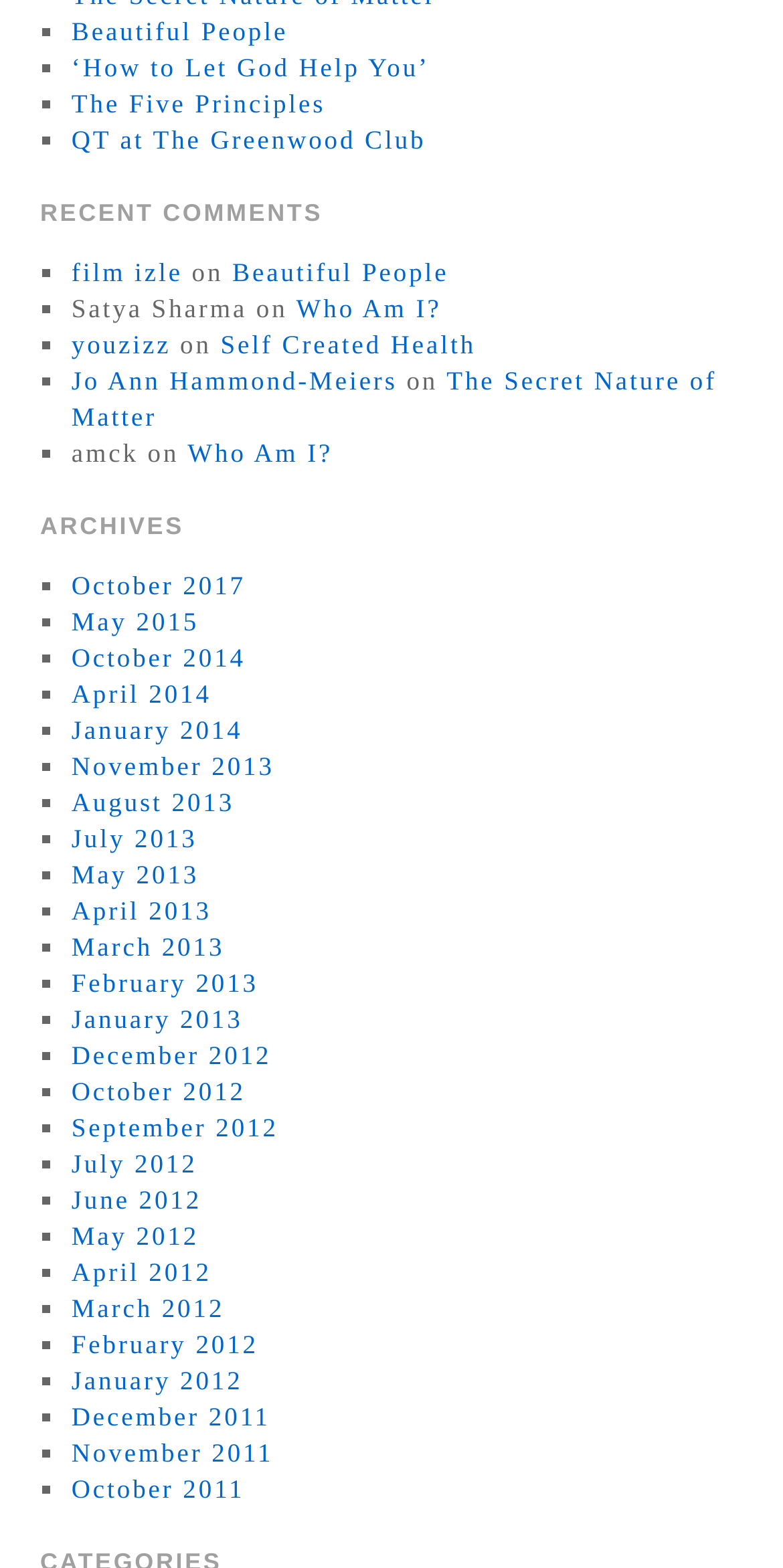Determine the bounding box coordinates of the target area to click to execute the following instruction: "view 'RECENT COMMENTS'."

[0.051, 0.124, 0.949, 0.147]